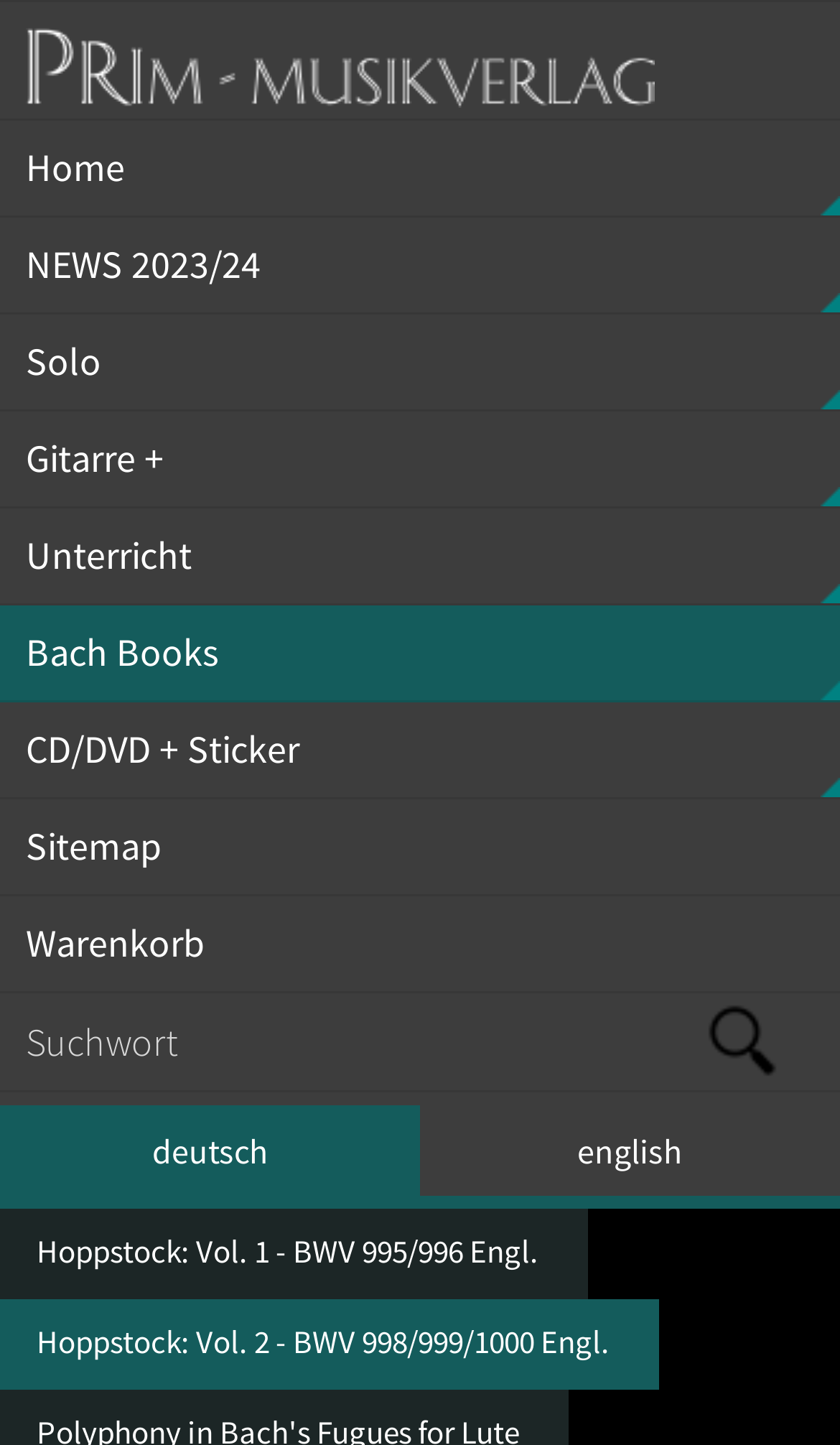Utilize the details in the image to give a detailed response to the question: How many navigation links are there?

I counted the number of links in the navigation menu, which includes 'Home', 'NEWS 2023/24', 'Solo', 'Gitarre +', 'Unterricht', 'Bach Books', 'CD/DVD + Sticker', 'Sitemap', and 'Warenkorb'. There are 12 links in total.